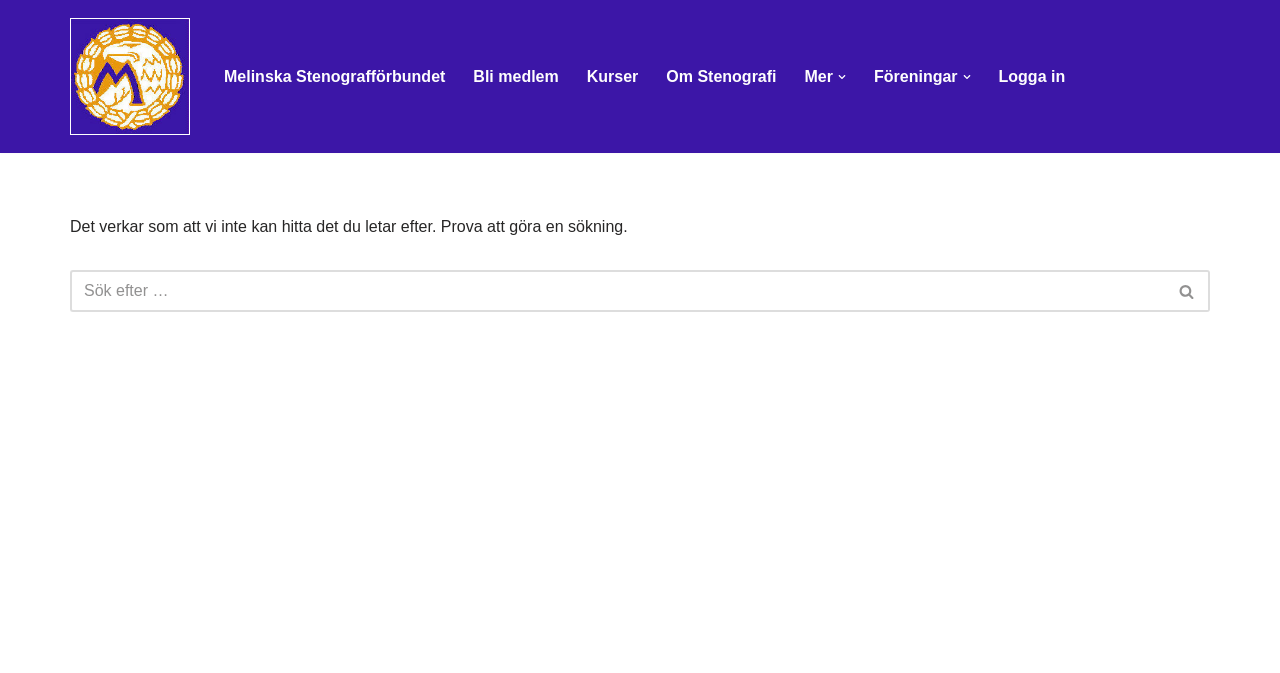Identify the bounding box coordinates of the element to click to follow this instruction: 'Click on the 'Logga in' button'. Ensure the coordinates are four float values between 0 and 1, provided as [left, top, right, bottom].

[0.78, 0.094, 0.832, 0.133]